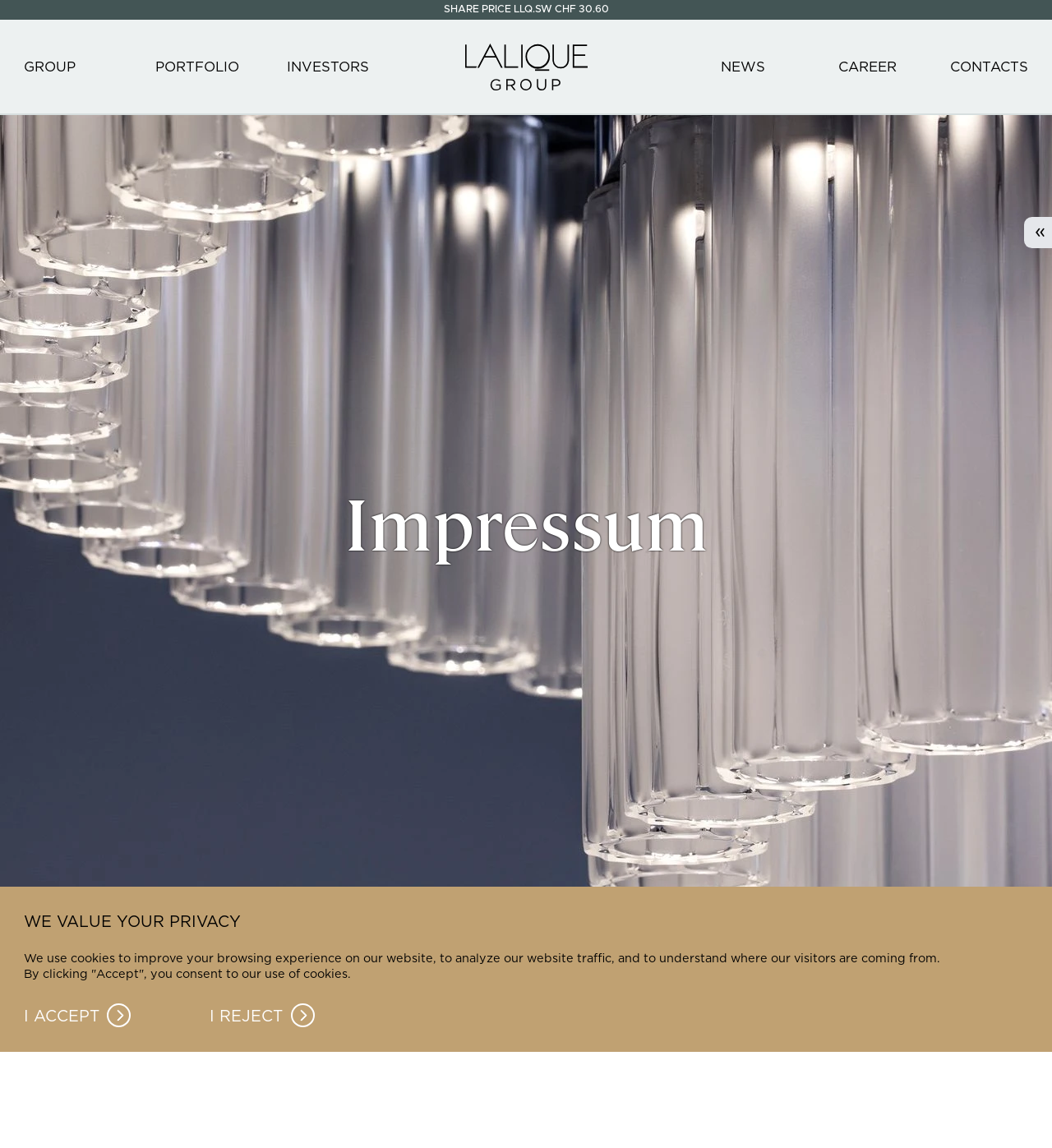Summarize the contents and layout of the webpage in detail.

The webpage is about Lalique's Impressum, which appears to be a copyright and legal information page. At the top-right corner, there is a small arrow pointing to the left, represented by the character «. Below this, there are several links arranged horizontally, including "SHARE PRICE LLQ.SW CHF 30.60", "GROUP", "PORTFOLIO", "INVESTORS", "Lalique Group", "NEWS", "CAREER", and "CONTACTS". The "Lalique Group" link has a corresponding image beside it.

Taking up most of the page's real estate is a large background image, which appears to be a photograph, stretching from the top to the bottom of the page. On top of this image, there is a heading "Impressum" centered horizontally.

At the bottom of the page, there is a section dedicated to privacy and cookies. It starts with a heading "WE VALUE YOUR PRIVACY" followed by a paragraph of text explaining the use of cookies on the website. Below this, there is a message asking users to consent to the use of cookies, with two buttons "I ACCEPT" and "I REJECT" side by side. Each button has a small icon beside it.